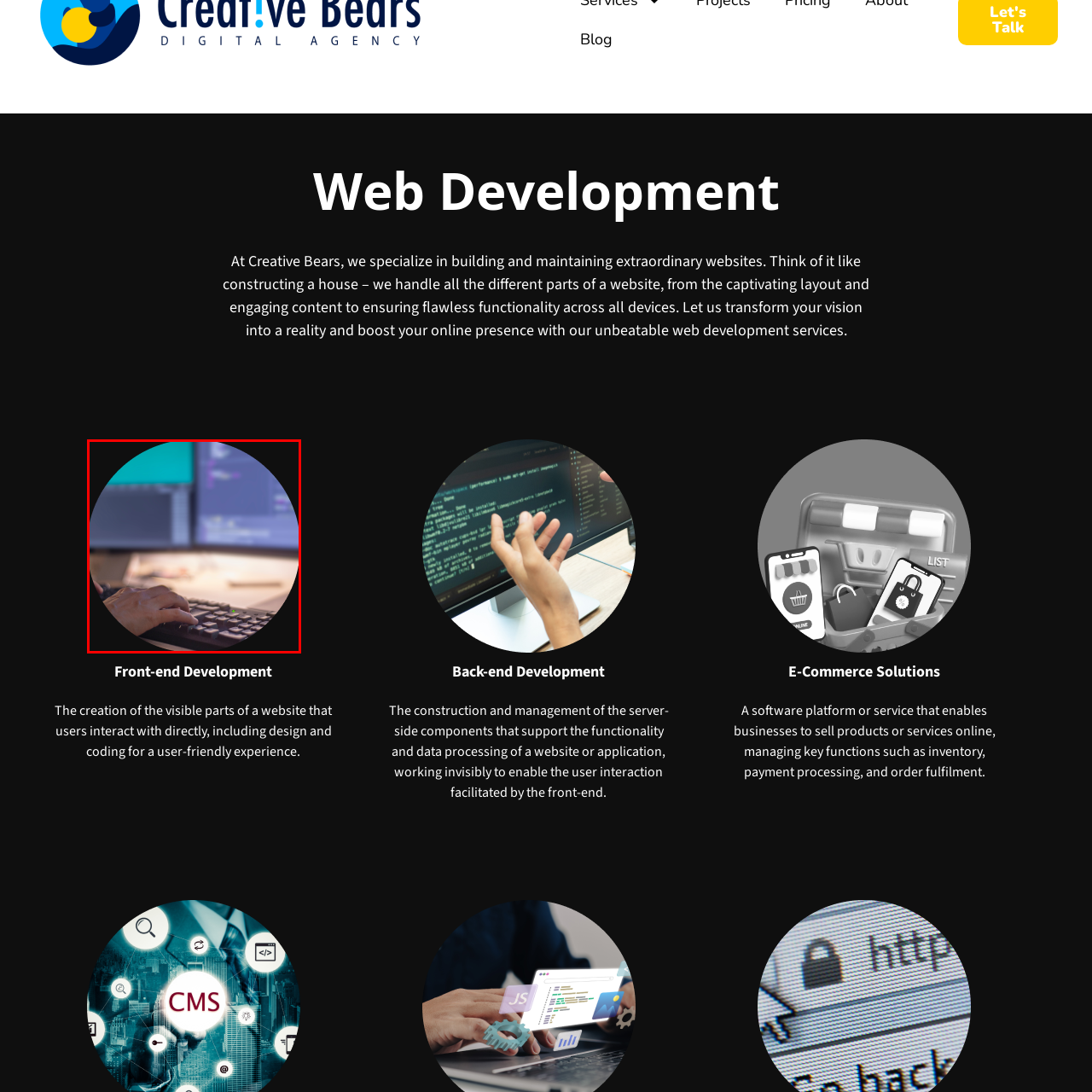View the image surrounded by the red border, What is being developed in this scene?
 Answer using a single word or phrase.

A website